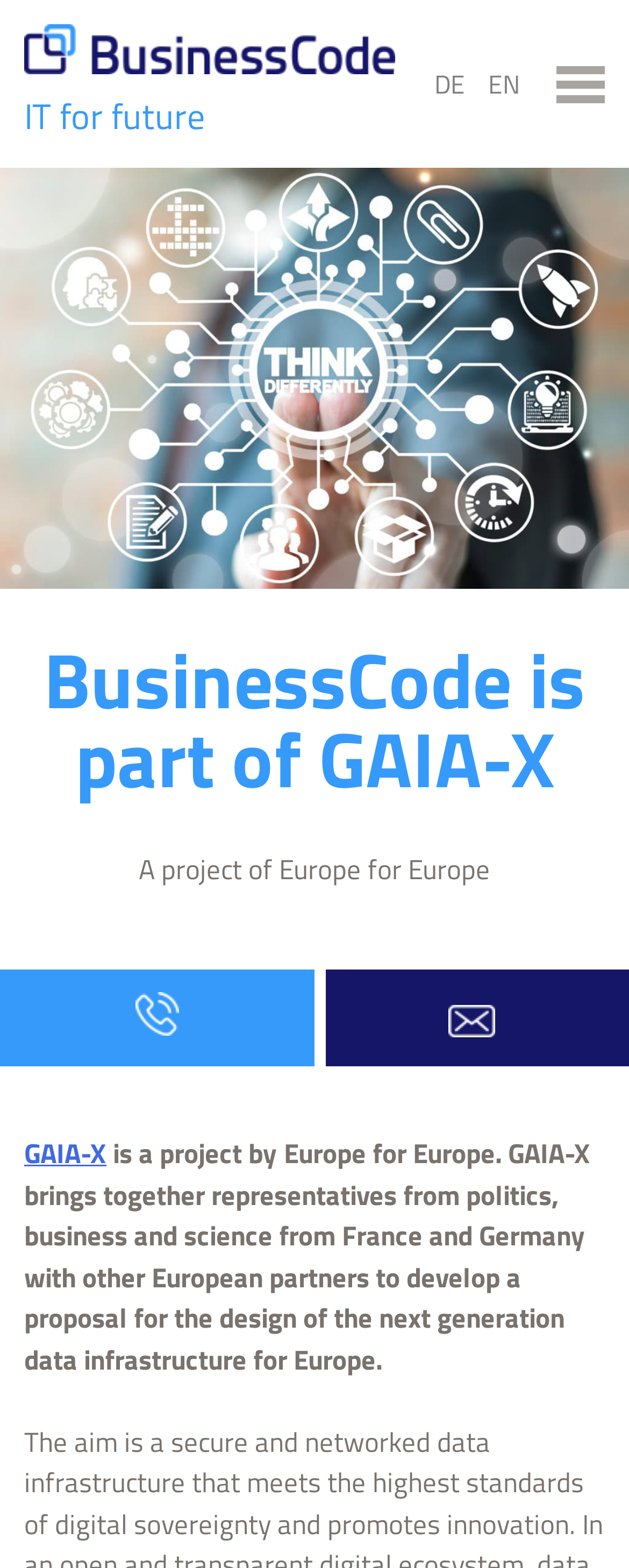Locate the bounding box coordinates of the clickable part needed for the task: "Contact via phone number".

[0.0, 0.624, 0.5, 0.669]